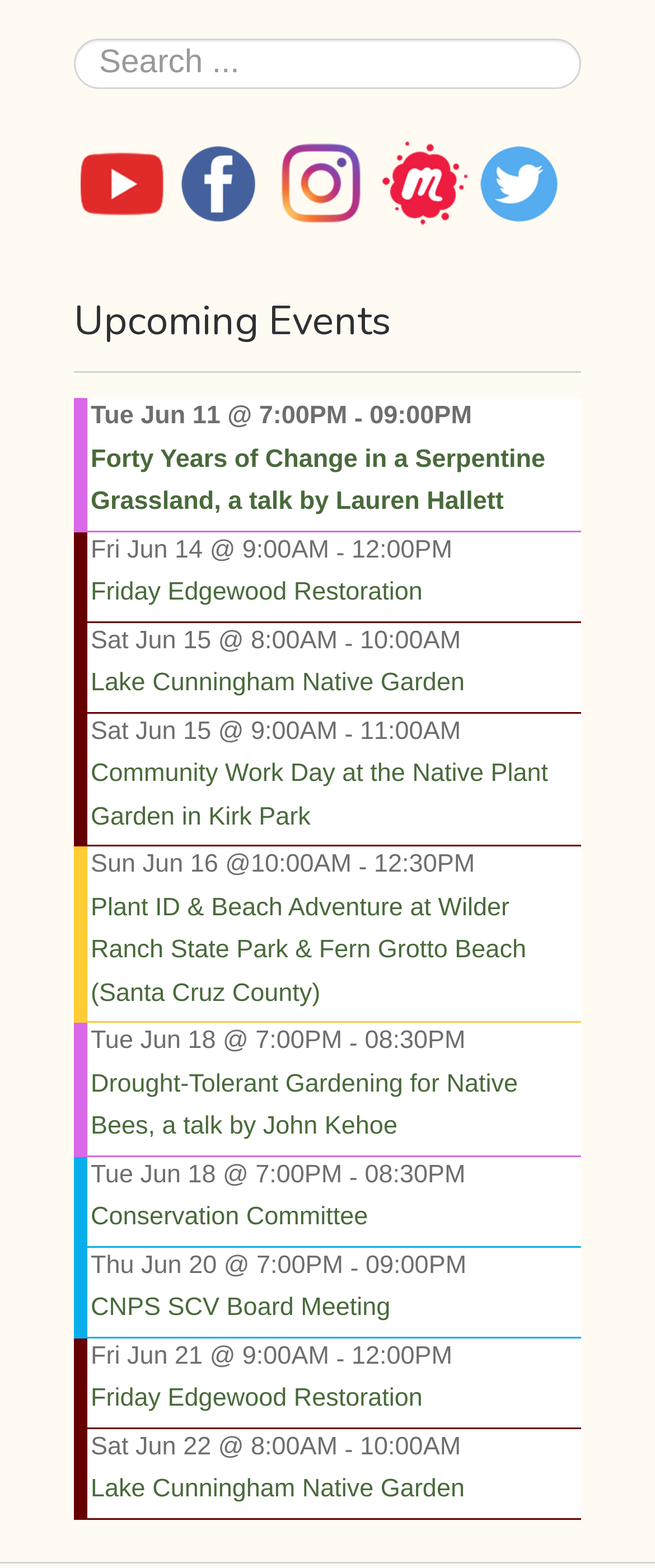Can you identify the bounding box coordinates of the clickable region needed to carry out this instruction: 'Visit YouTube page'? The coordinates should be four float numbers within the range of 0 to 1, stated as [left, top, right, bottom].

[0.124, 0.088, 0.276, 0.146]